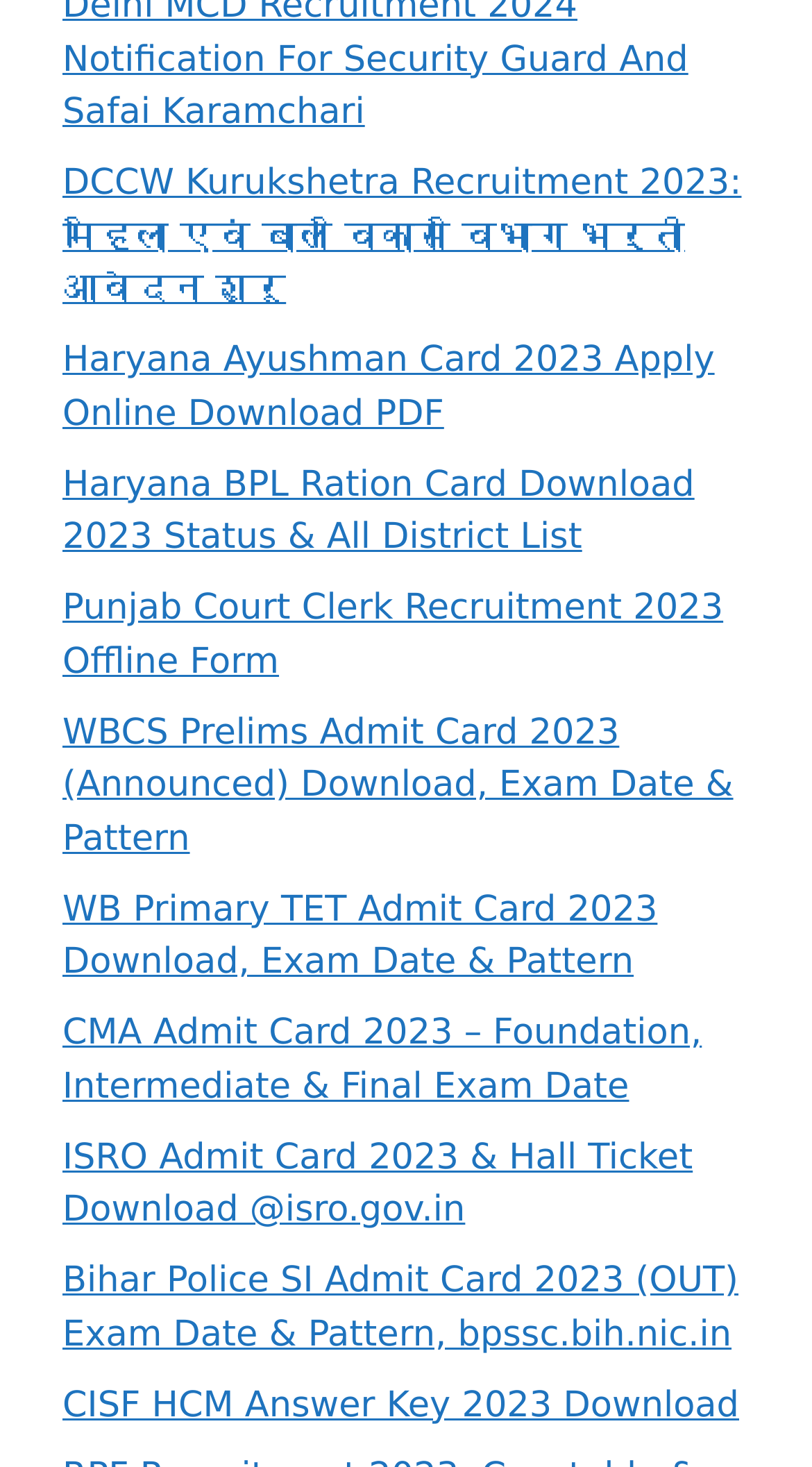Find the bounding box coordinates of the clickable region needed to perform the following instruction: "Check Punjab Court Clerk Recruitment 2023". The coordinates should be provided as four float numbers between 0 and 1, i.e., [left, top, right, bottom].

[0.077, 0.401, 0.891, 0.465]